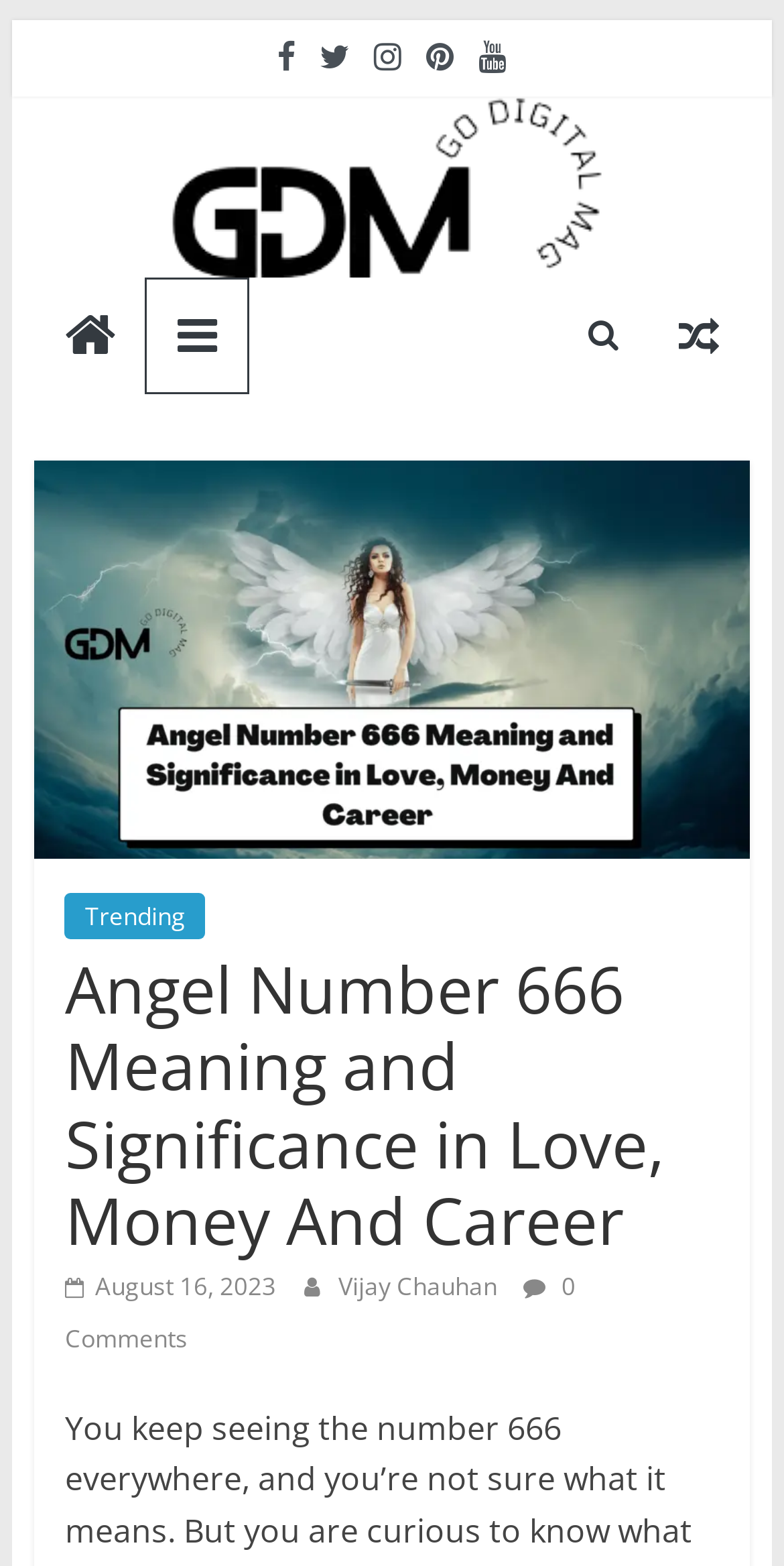Summarize the contents and layout of the webpage in detail.

This webpage is about the meaning and significance of Angel Number 666 in love, money, and career. At the top left corner, there is a "Skip to content" link. Next to it, there are five social media icons represented by Unicode characters. On the top right corner, there is a "go digital mag logo" image with a link to the website's homepage. Below the logo, the website's name "Go Digital Mag" is displayed as a heading, along with a tagline "Unleashing the Power of Digital: Your Source for Tech, Gadgets, and Beyond!".

Below the website's name, there are two more links, one with a Unicode character and another with a "Trending" label. The main content of the webpage starts with a heading "Angel Number 666 Meaning and Significance in Love, Money And Career", which is also the title of the webpage. Below the heading, there is an image related to Angel Number 666 Meaning. The article's metadata is displayed, including the date "August 16, 2023", the author's name "Vijay Chauhan", and a "0 Comments" link.